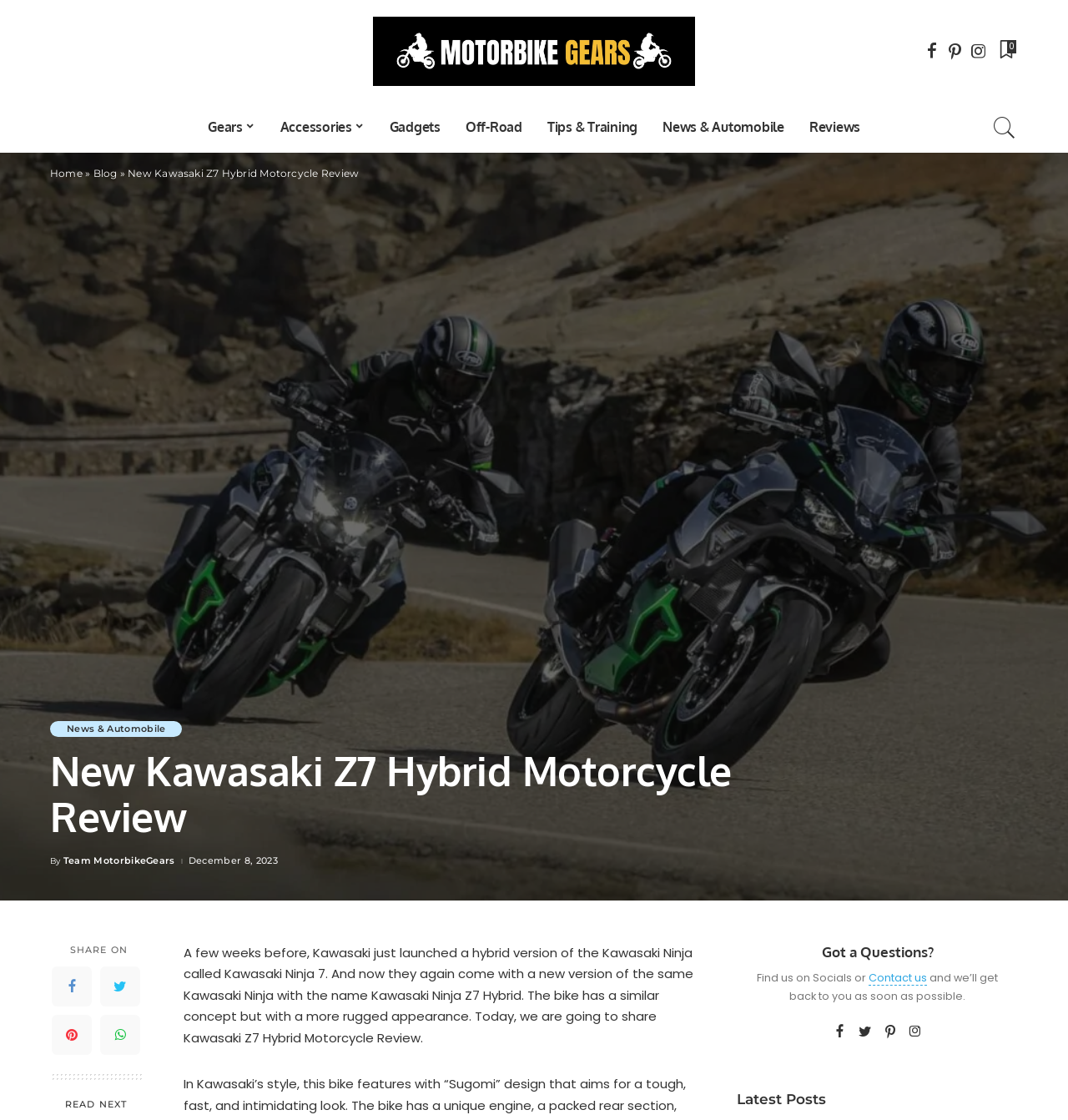Determine the bounding box coordinates for the UI element with the following description: "0". The coordinates should be four float numbers between 0 and 1, represented as [left, top, right, bottom].

[0.933, 0.027, 0.953, 0.064]